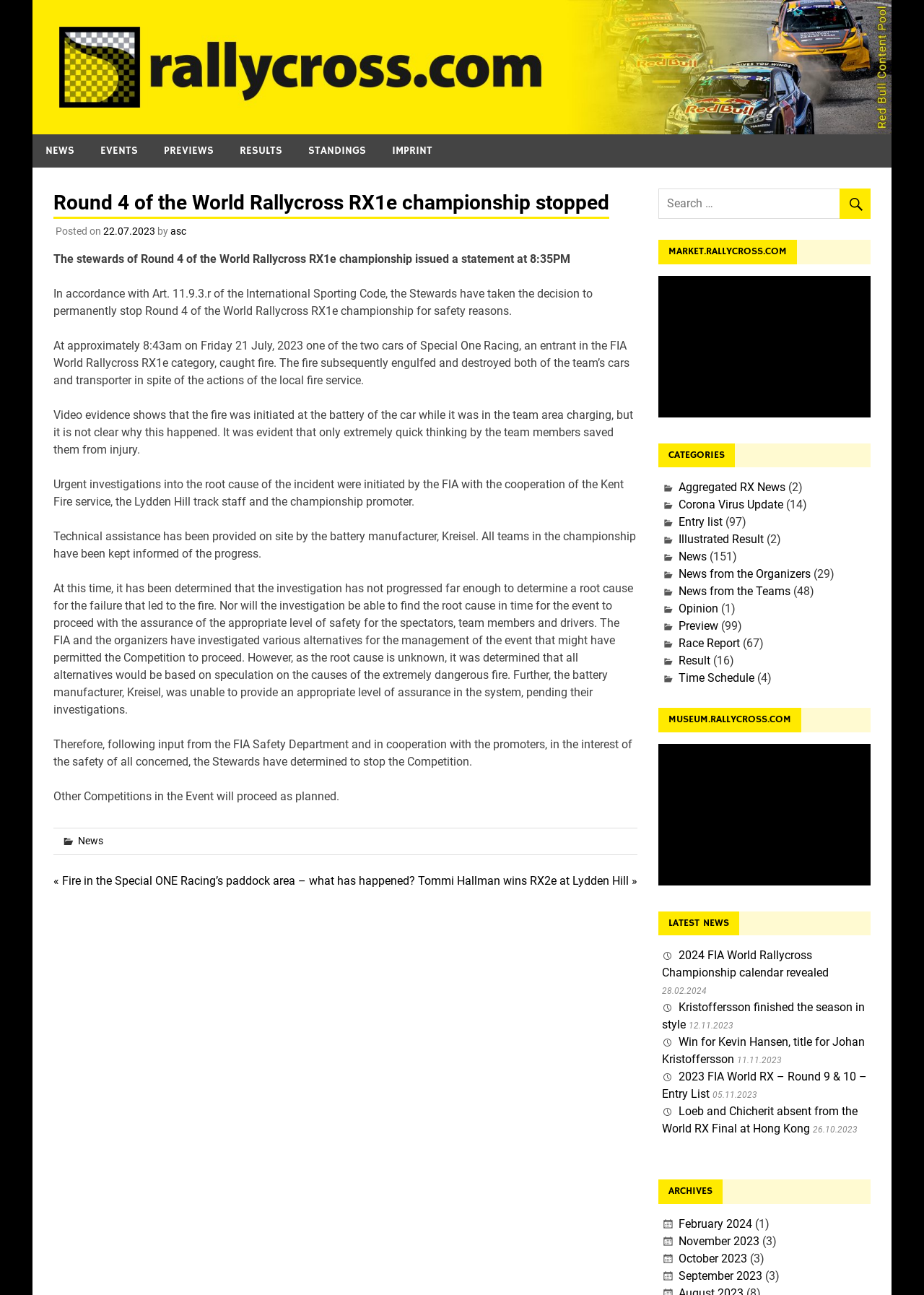Based on the image, give a detailed response to the question: What is the name of the battery manufacturer?

The question is asking about the name of the battery manufacturer. From the webpage, we can see that the text 'Technical assistance has been provided on site by the battery manufacturer, Kreisel.' Therefore, the answer is Kreisel.